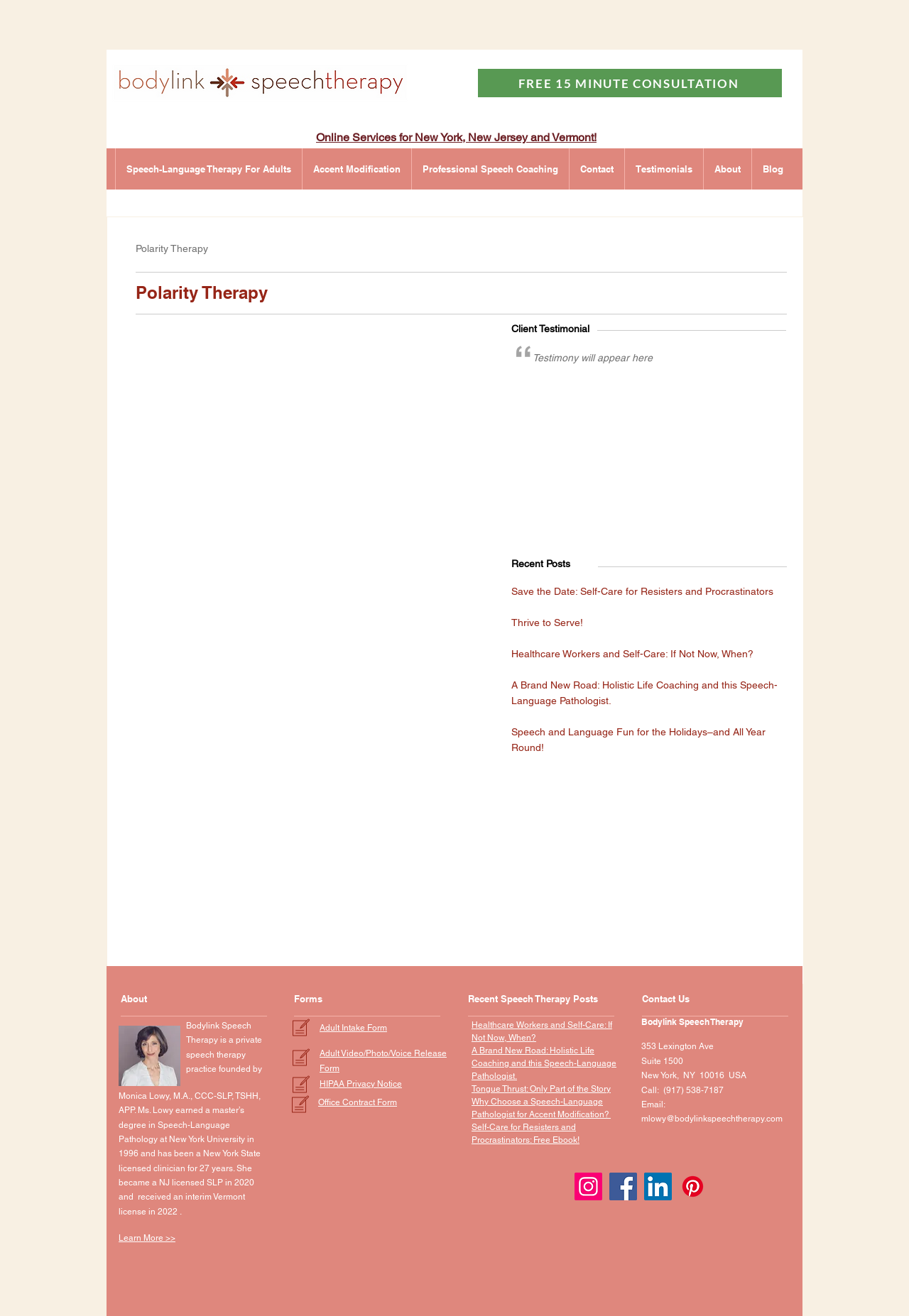Please pinpoint the bounding box coordinates for the region I should click to adhere to this instruction: "go to home page".

None